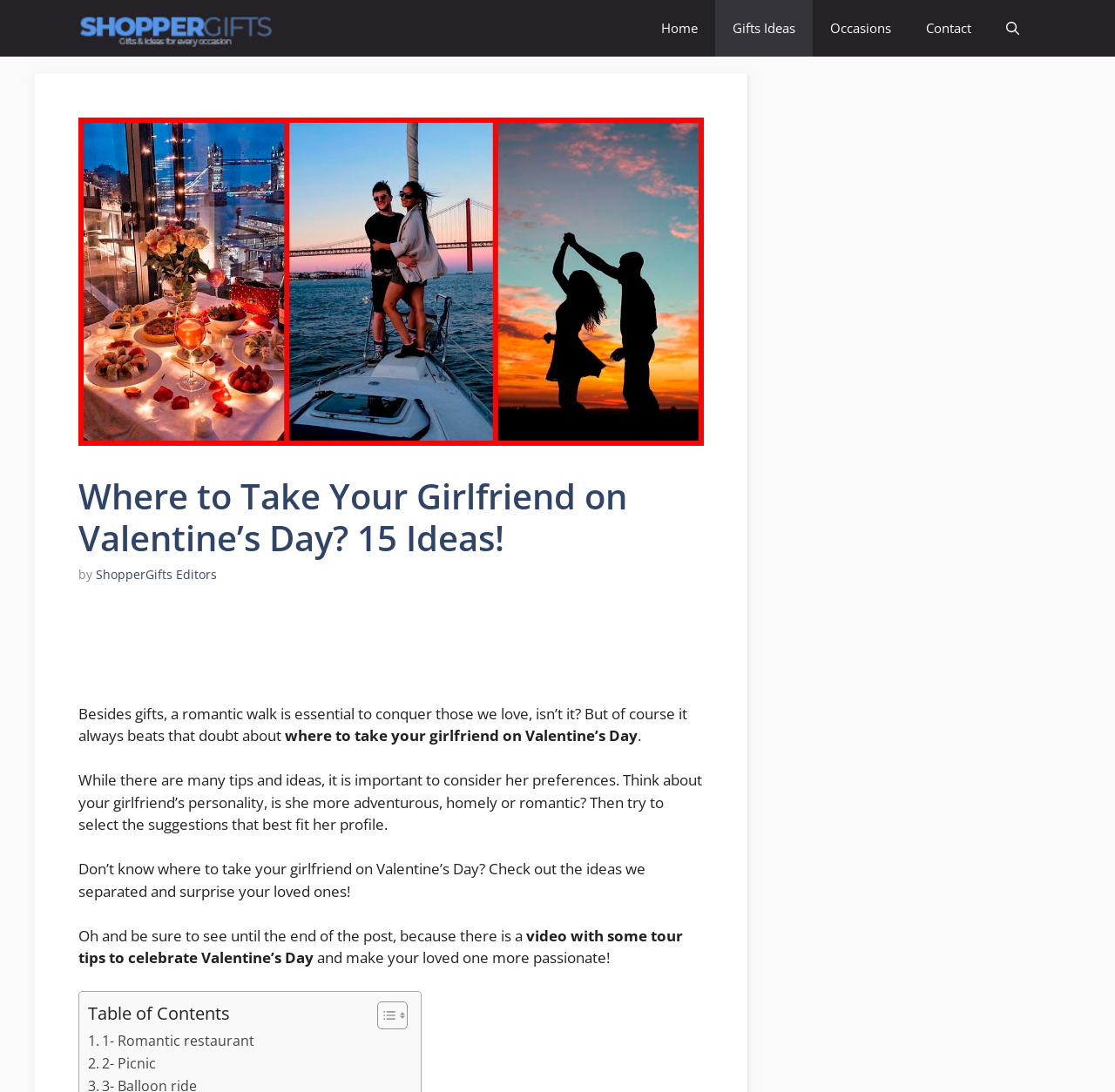Please use the details from the image to answer the following question comprehensively:
What is the purpose of considering the girlfriend's personality?

The webpage suggests considering the girlfriend's personality, whether she is adventurous, homely, or romantic, in order to select the most suitable ideas for Valentine's Day. This is to ensure that the chosen activity or gift is tailored to her preferences and interests.